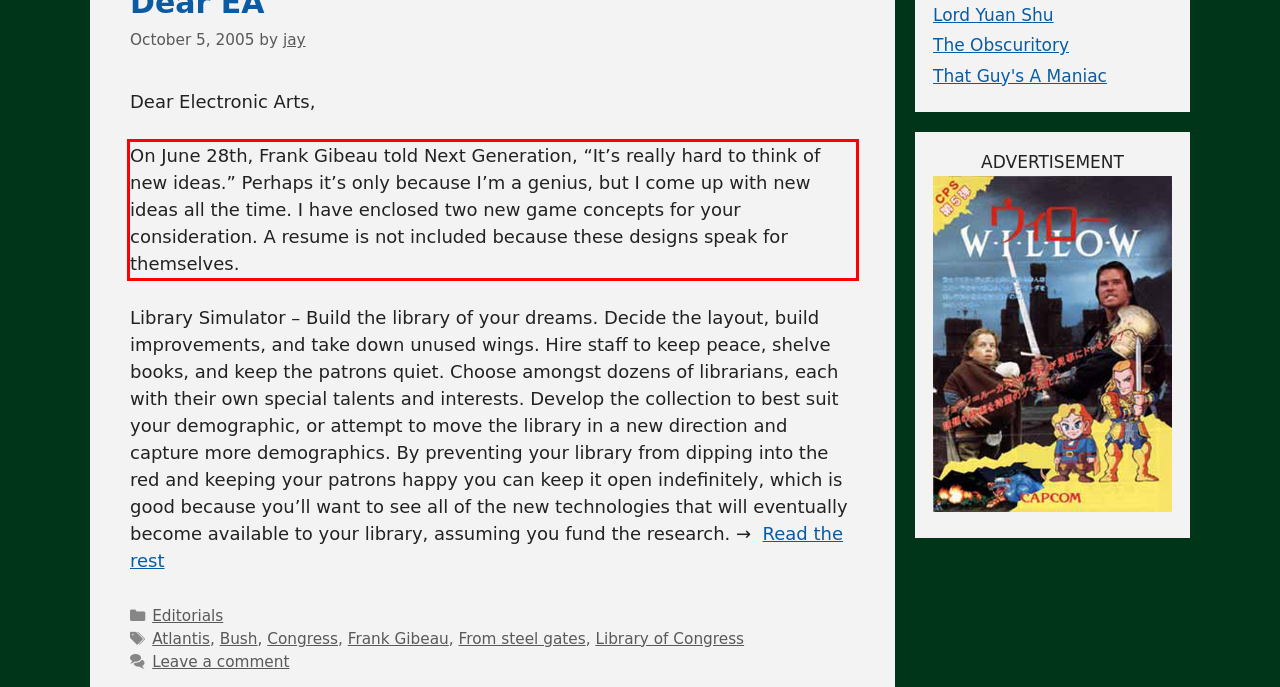Analyze the red bounding box in the provided webpage screenshot and generate the text content contained within.

On June 28th, Frank Gibeau told Next Generation, “It’s really hard to think of new ideas.” Perhaps it’s only because I’m a genius, but I come up with new ideas all the time. I have enclosed two new game concepts for your consideration. A resume is not included because these designs speak for themselves.